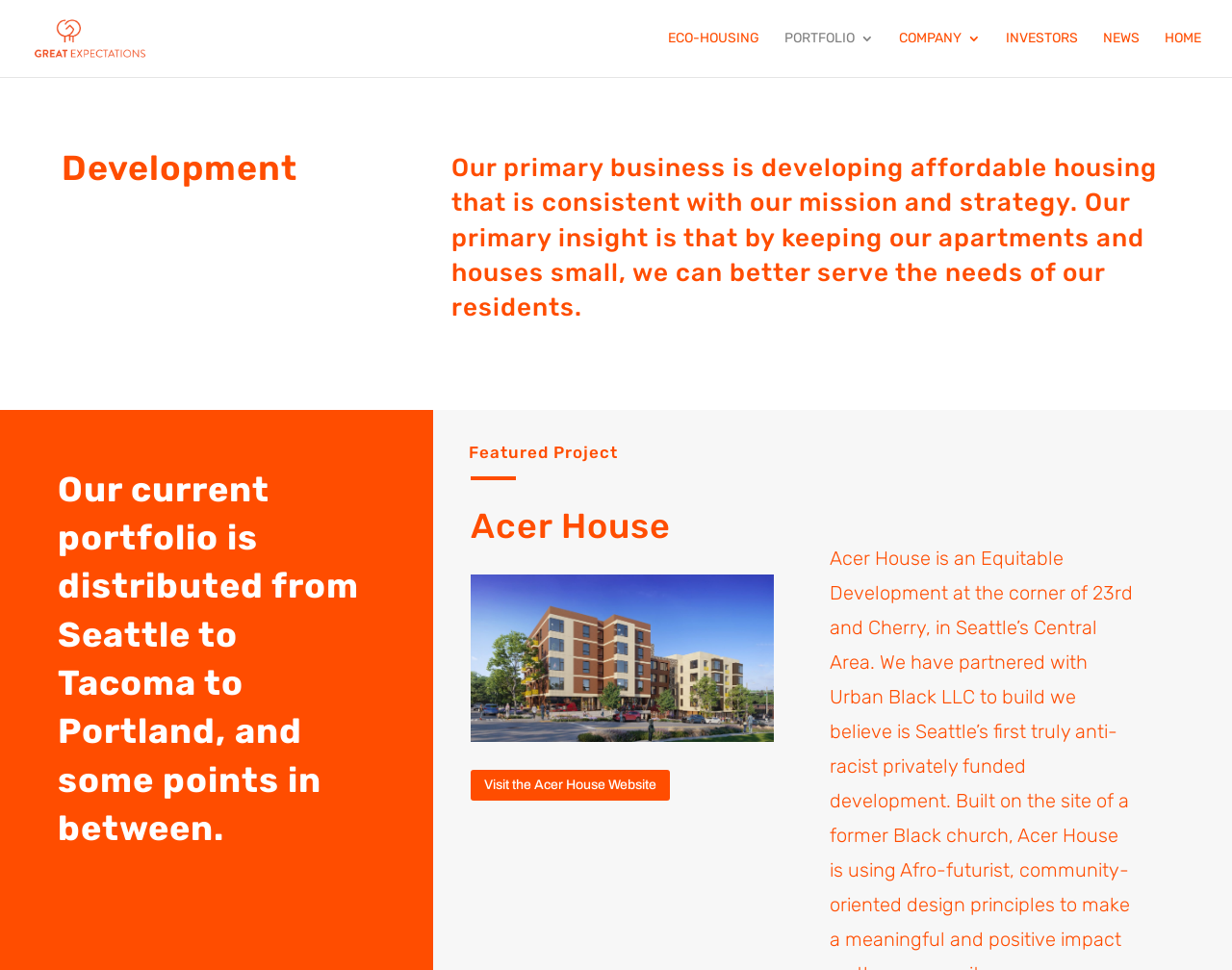Based on what you see in the screenshot, provide a thorough answer to this question: What is the name of the featured project?

The name of the featured project can be found under the 'Featured Project' heading, where it is written as 'Acer House' and accompanied by an image and a link to visit the Acer House website.